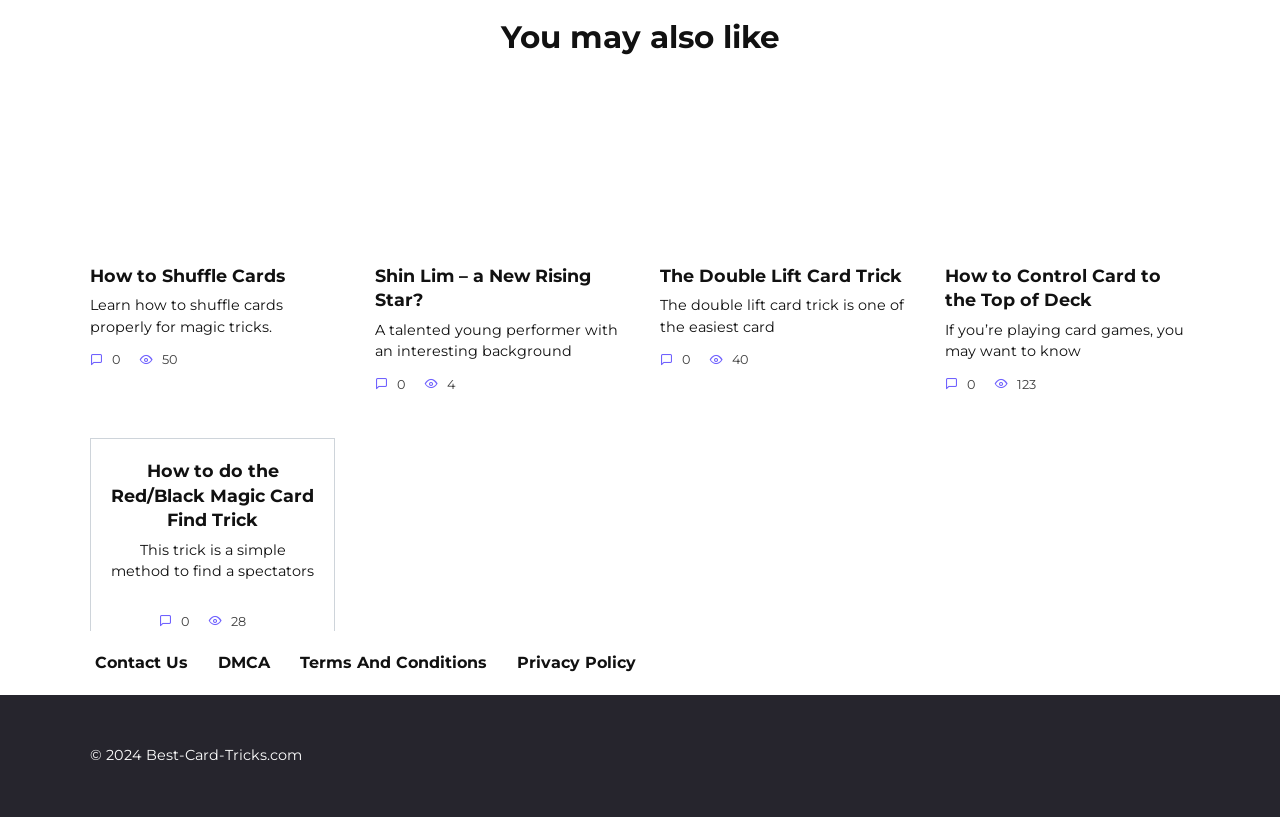Give a one-word or one-phrase response to the question:
How many years of experience does the website claim to have?

At least 10